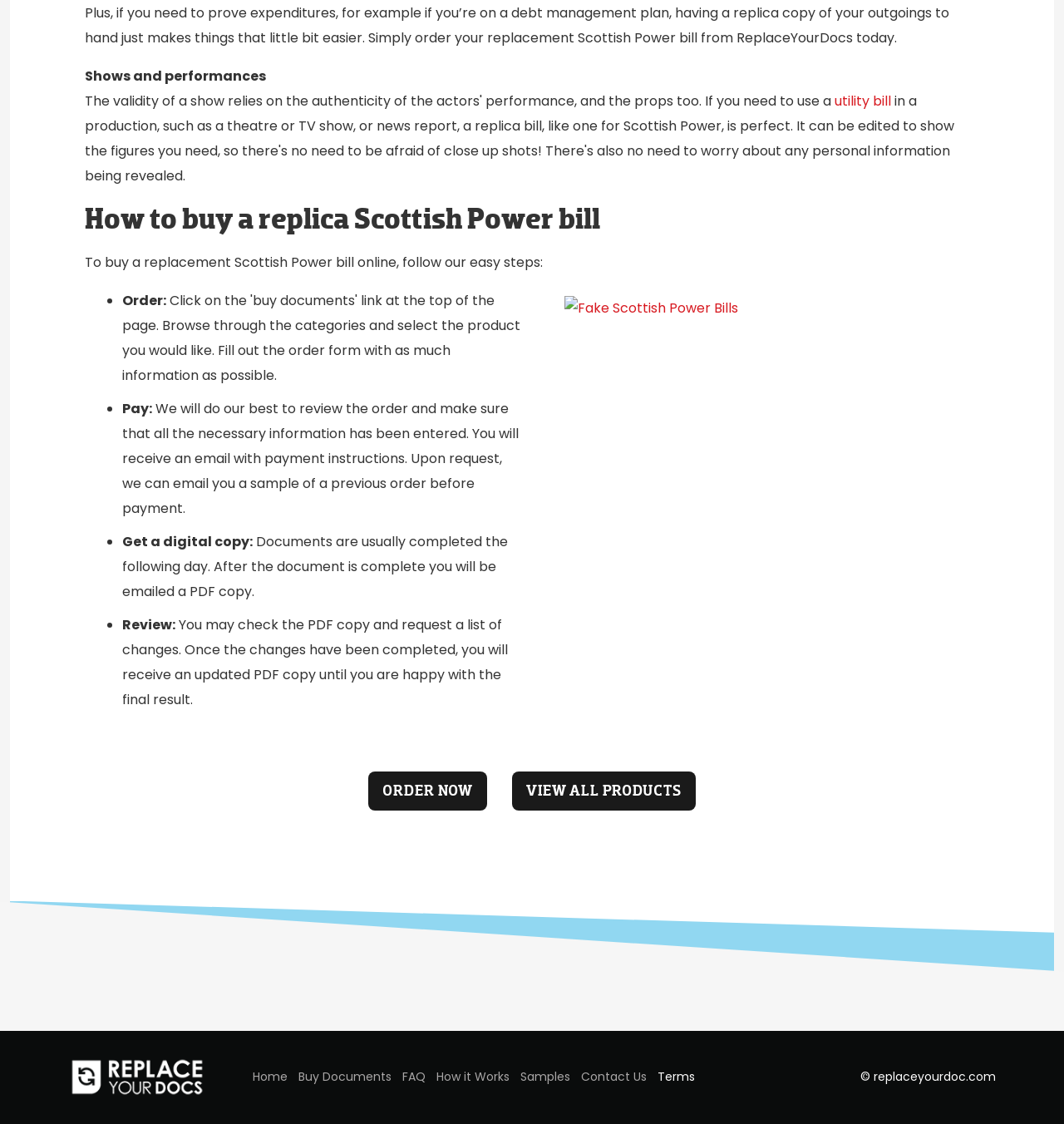Using the provided element description: "Gallery", determine the bounding box coordinates of the corresponding UI element in the screenshot.

None